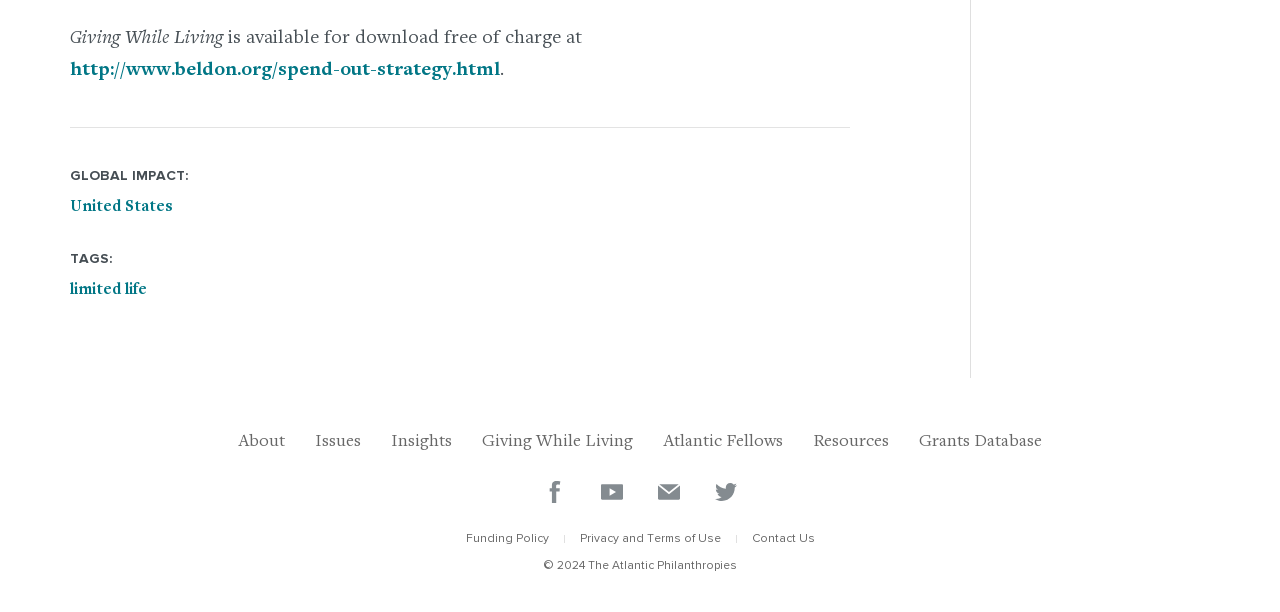Locate the bounding box coordinates of the area that needs to be clicked to fulfill the following instruction: "follow on Twitter". The coordinates should be in the format of four float numbers between 0 and 1, namely [left, top, right, bottom].

[0.558, 0.786, 0.575, 0.822]